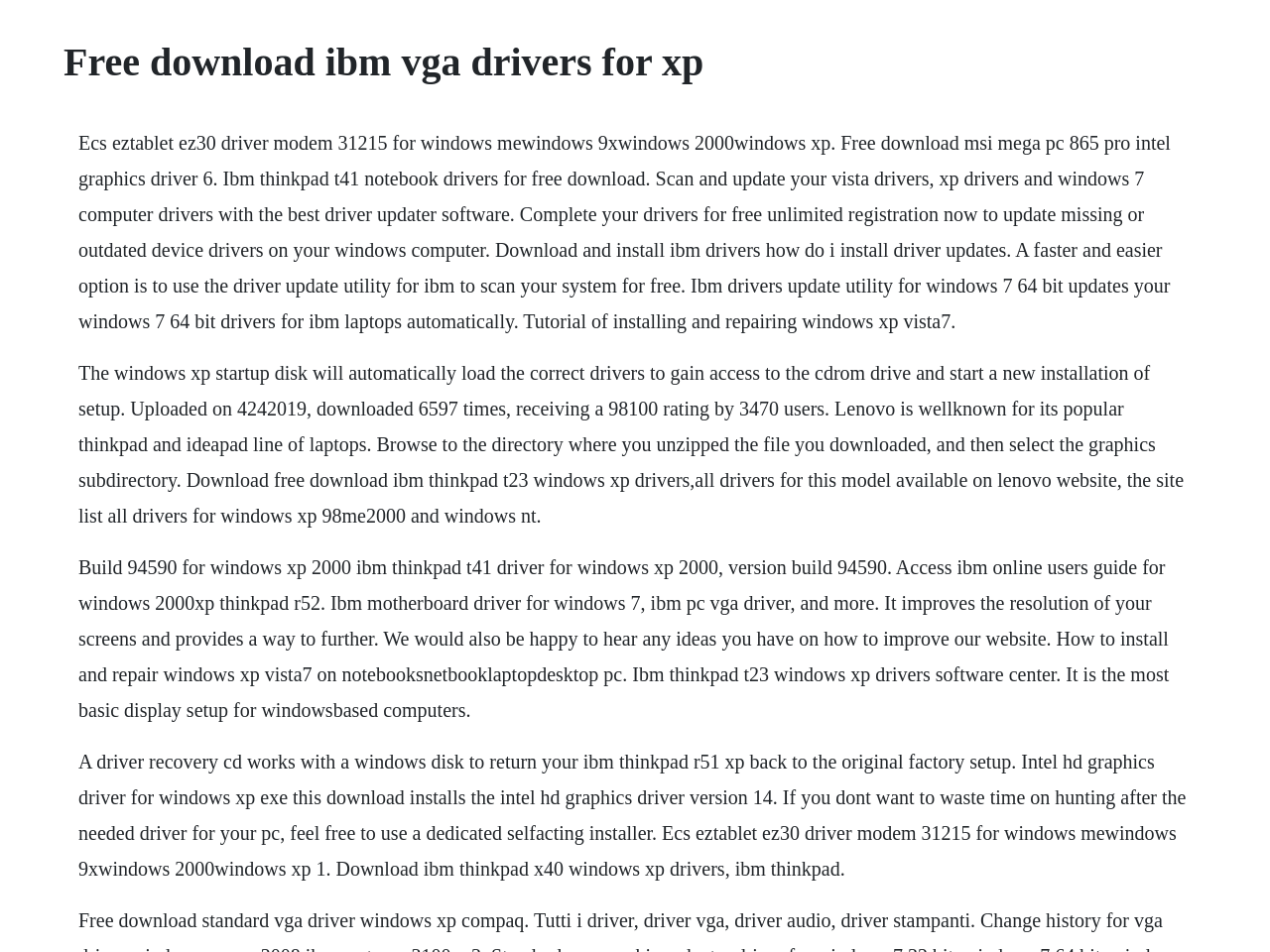Please locate and retrieve the main header text of the webpage.

Free download ibm vga drivers for xp